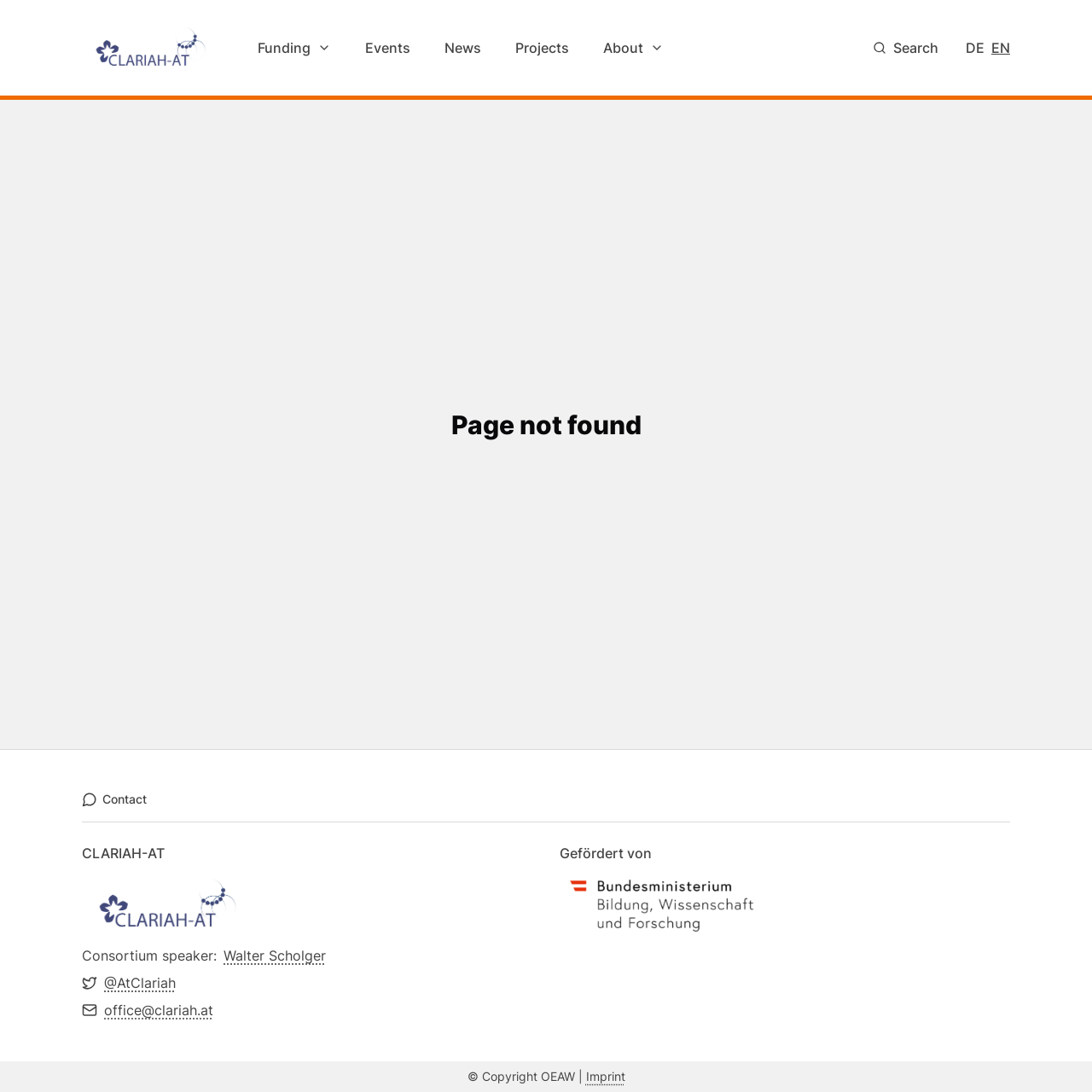Identify the bounding box coordinates of the area you need to click to perform the following instruction: "search for something".

[0.787, 0.028, 0.872, 0.059]